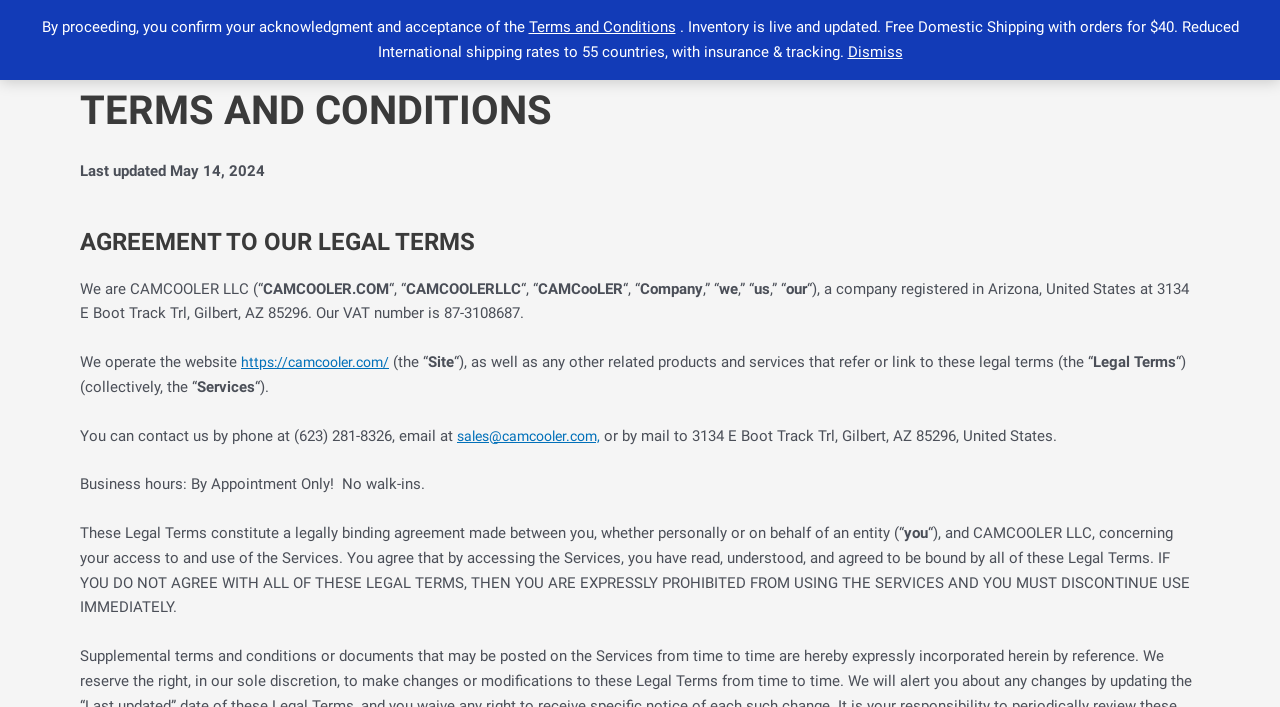Please locate the bounding box coordinates of the element that should be clicked to complete the given instruction: "dismiss notification".

[0.662, 0.06, 0.705, 0.086]